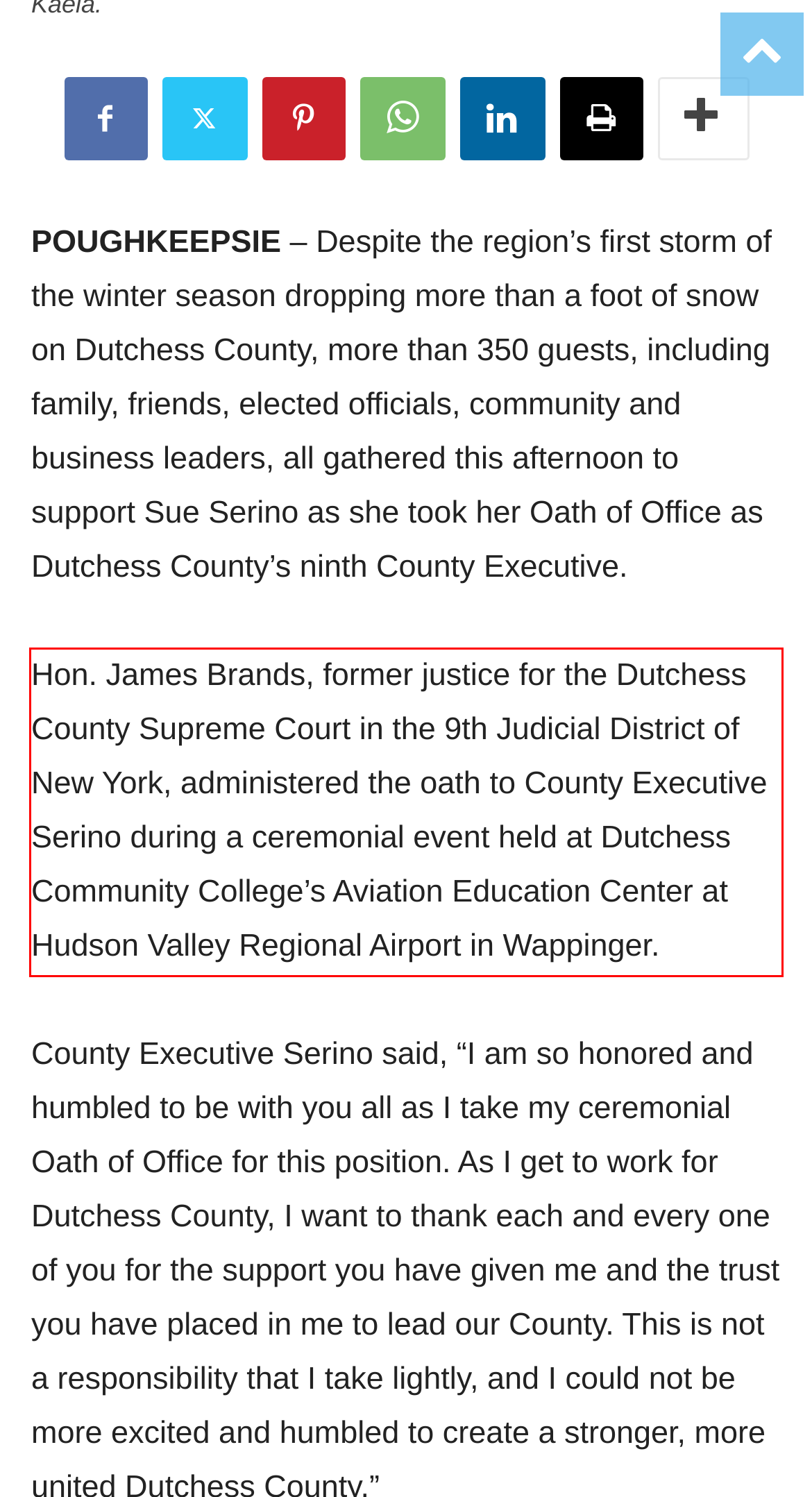Examine the screenshot of the webpage, locate the red bounding box, and generate the text contained within it.

Hon. James Brands, former justice for the Dutchess County Supreme Court in the 9th Judicial District of New York, administered the oath to County Executive Serino during a ceremonial event held at Dutchess Community College’s Aviation Education Center at Hudson Valley Regional Airport in Wappinger.